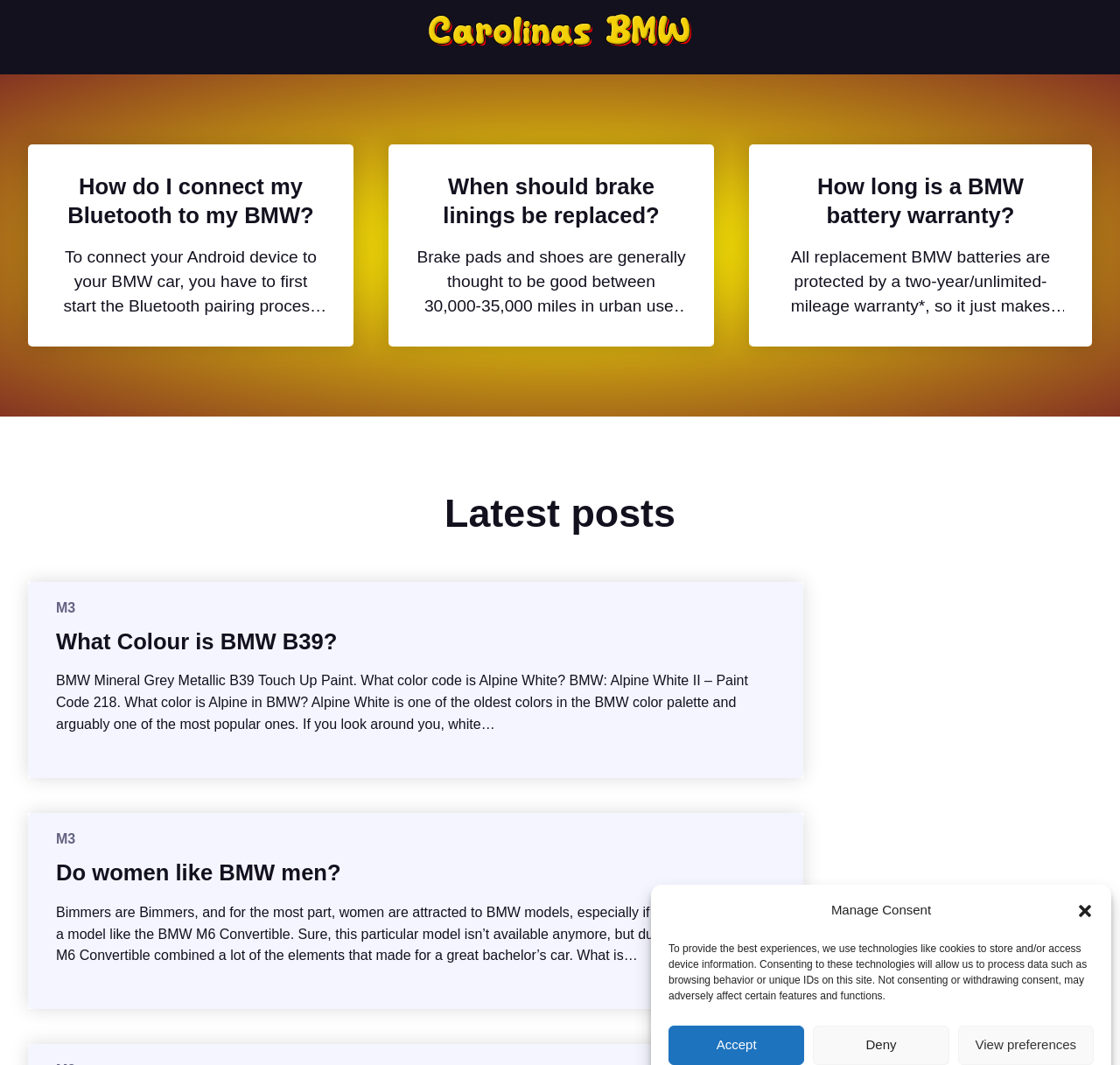Please pinpoint the bounding box coordinates for the region I should click to adhere to this instruction: "Learn about 'What Colour is BMW B39?'".

[0.05, 0.589, 0.301, 0.617]